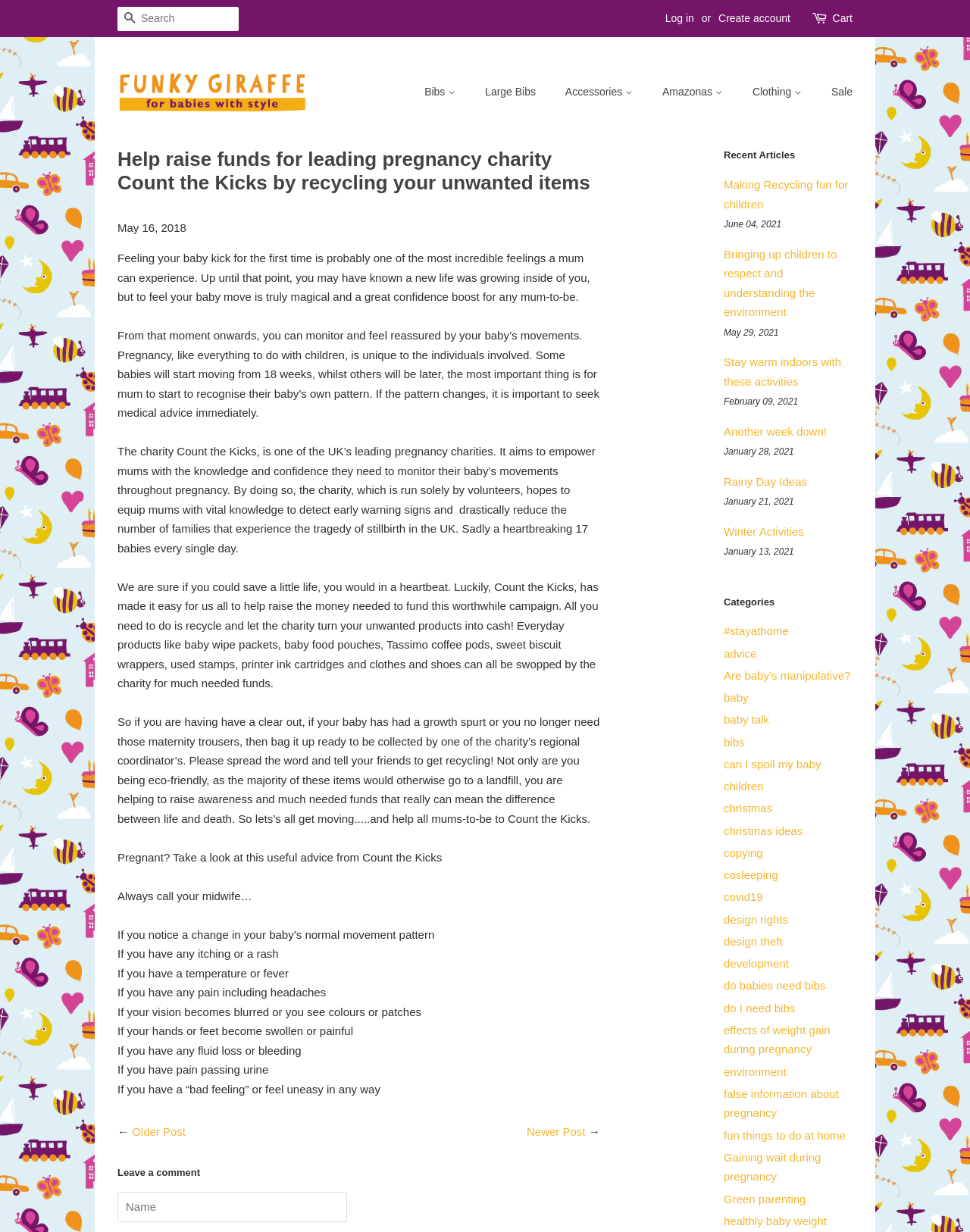Please specify the bounding box coordinates for the clickable region that will help you carry out the instruction: "Log in to your account".

[0.686, 0.01, 0.716, 0.02]